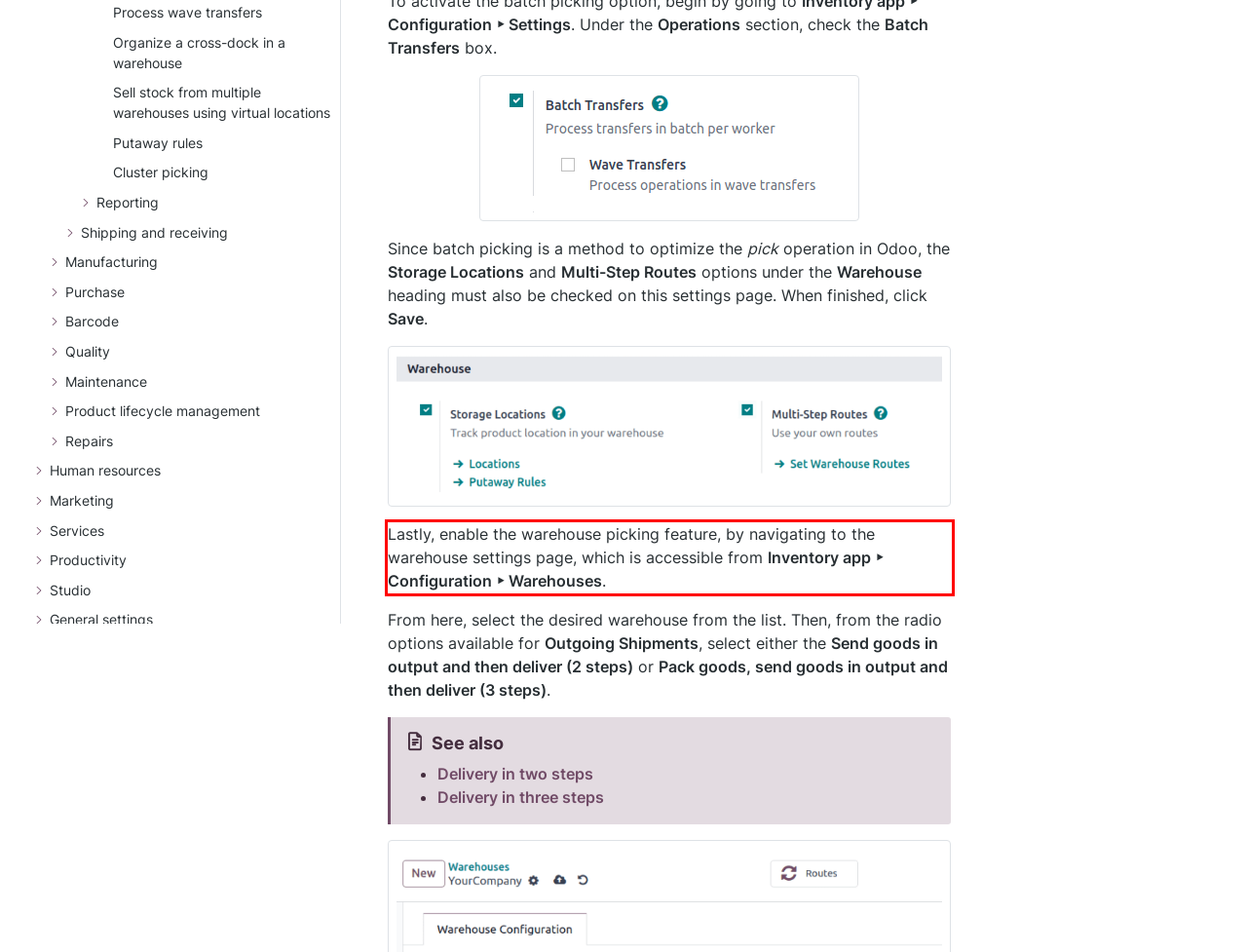Given a screenshot of a webpage, locate the red bounding box and extract the text it encloses.

Lastly, enable the warehouse picking feature, by navigating to the warehouse settings page, which is accessible from Inventory app ‣ Configuration ‣ Warehouses.